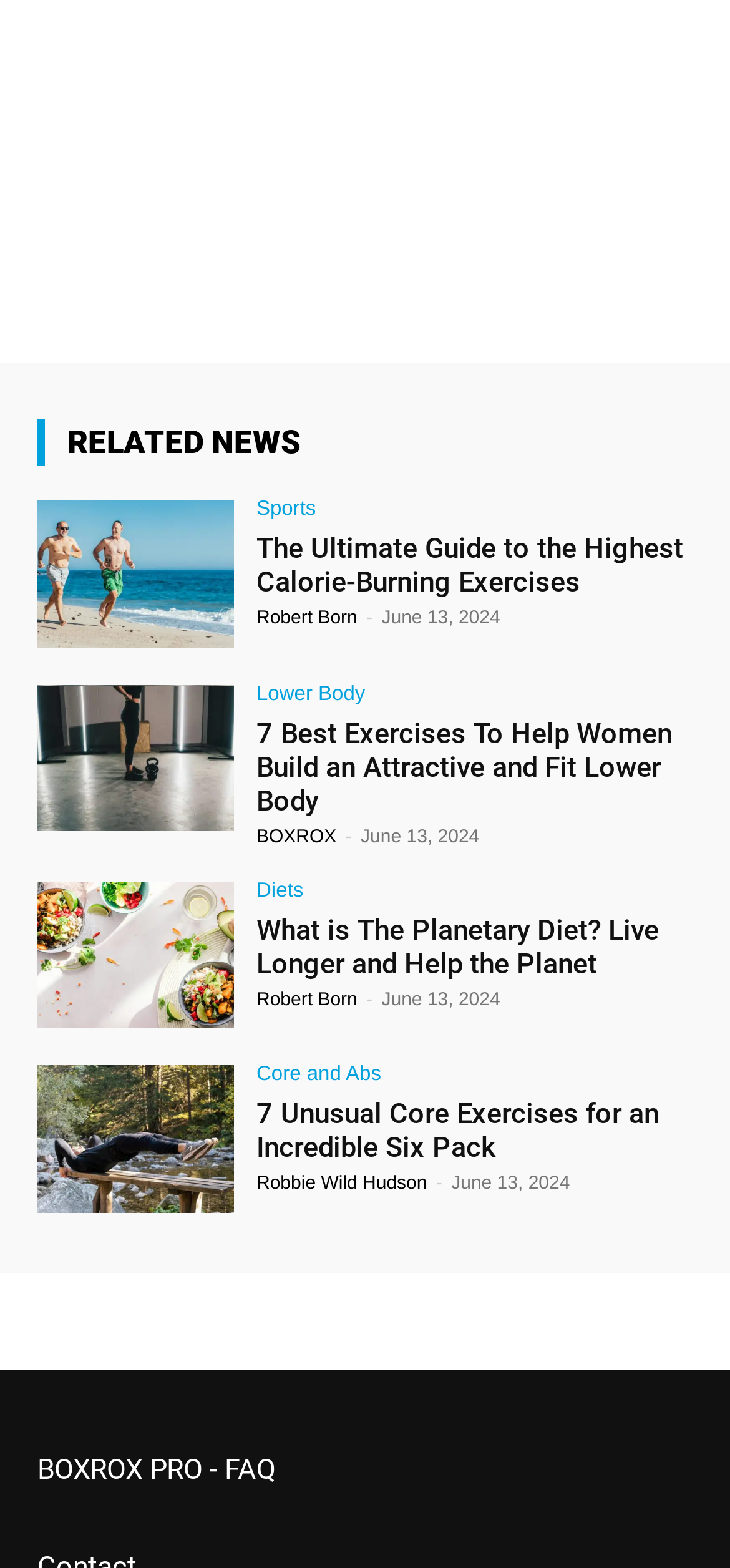Locate the coordinates of the bounding box for the clickable region that fulfills this instruction: "View BOXROX PRO FAQ".

[0.051, 0.926, 0.377, 0.948]